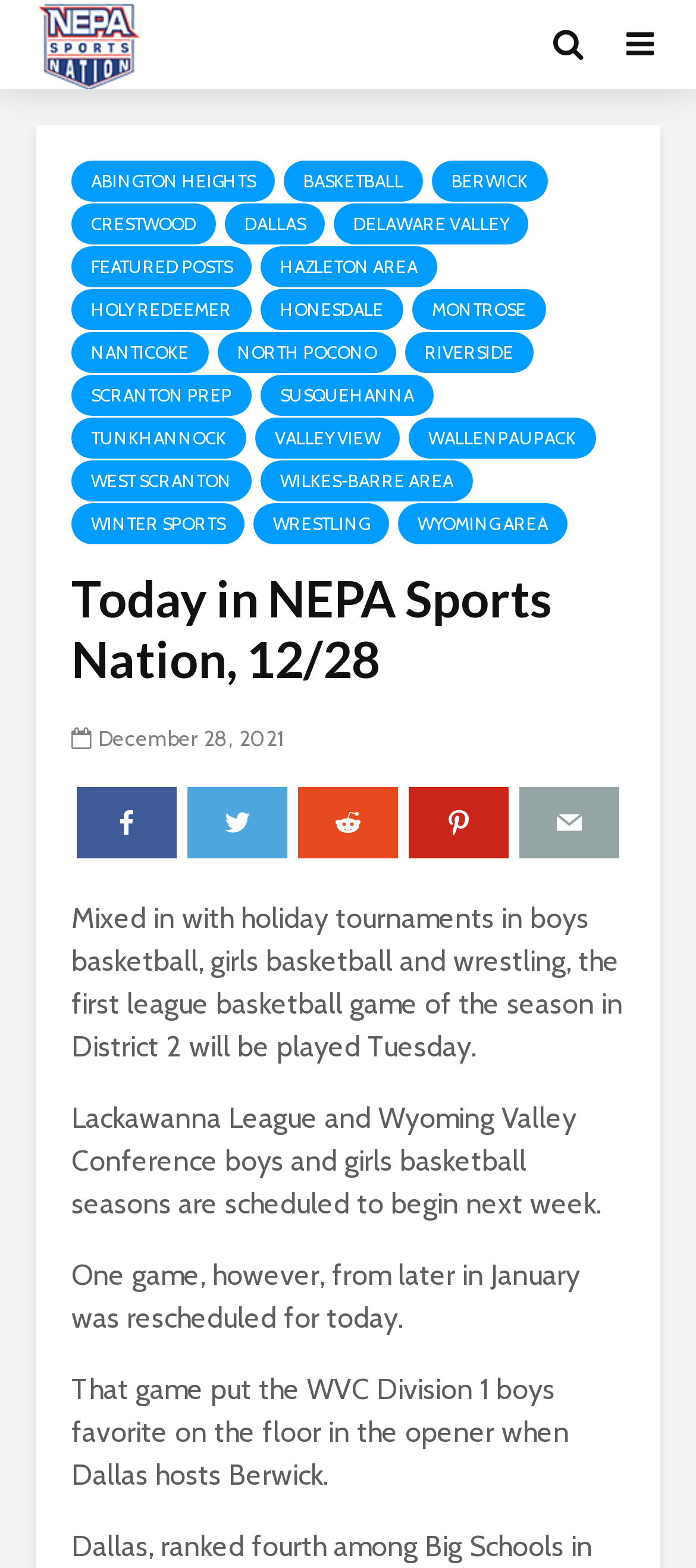Identify the bounding box coordinates necessary to click and complete the given instruction: "Click Next".

None